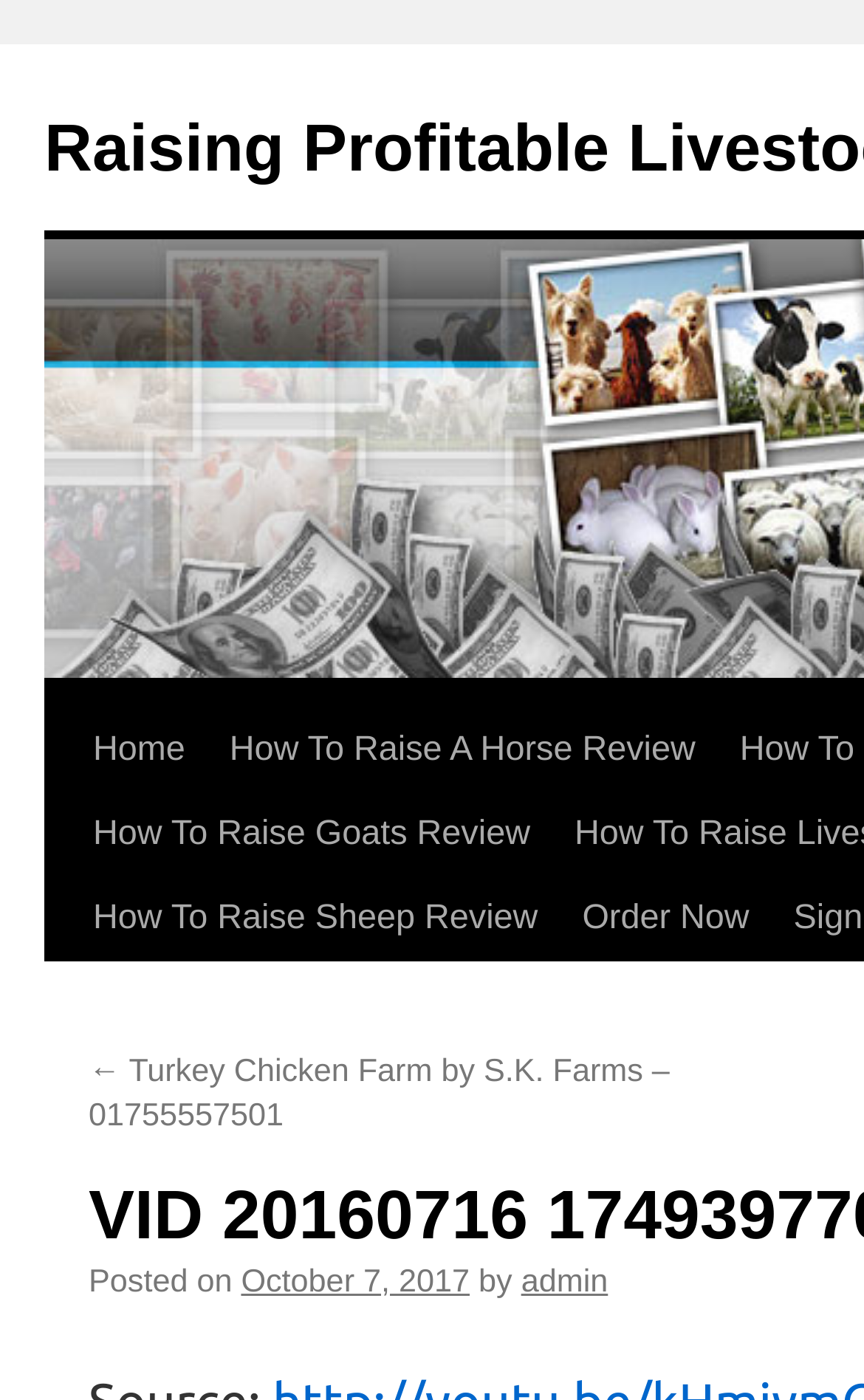Locate the bounding box coordinates of the item that should be clicked to fulfill the instruction: "Click on 'Order Now'".

[0.648, 0.627, 0.893, 0.687]